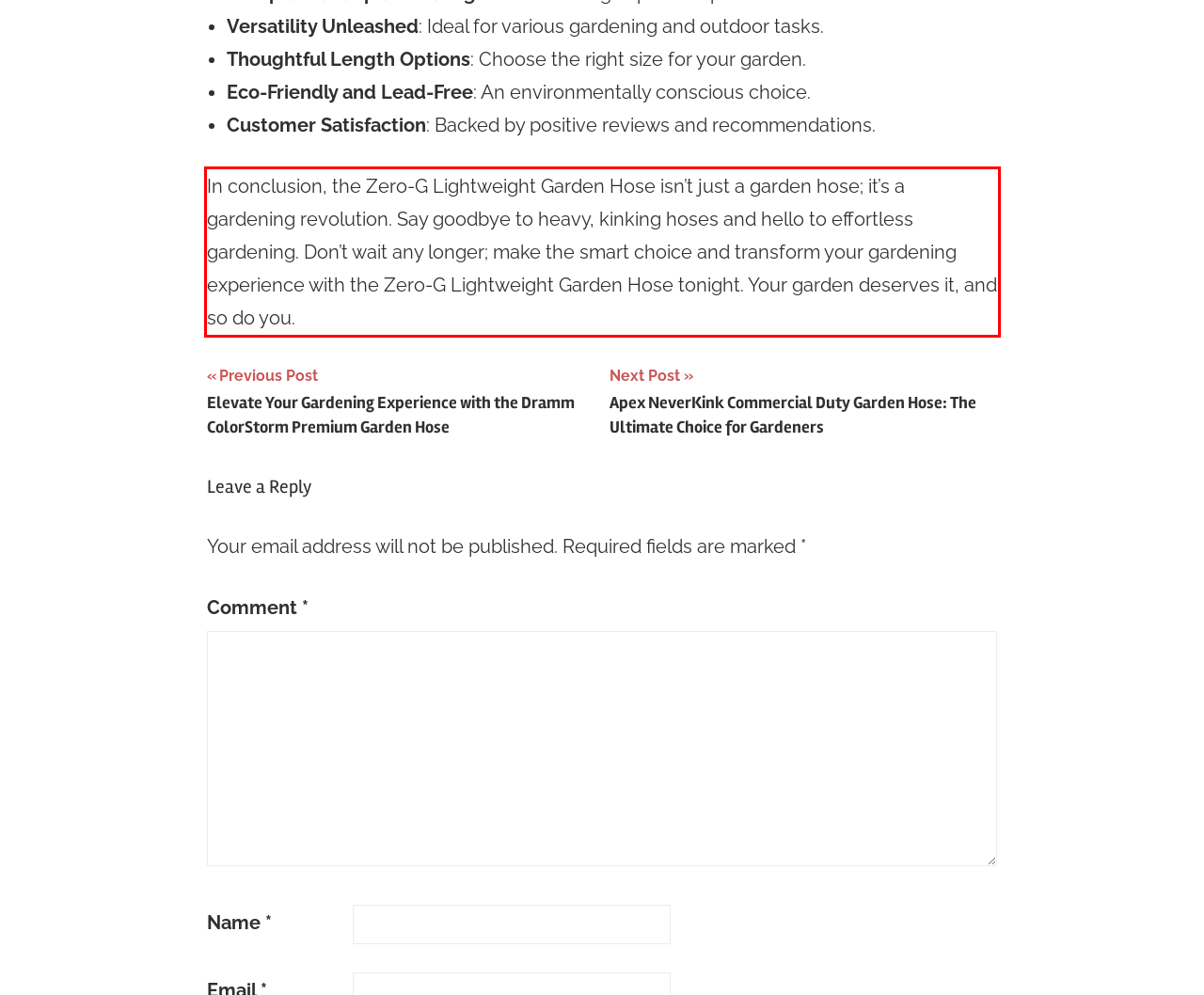Review the screenshot of the webpage and recognize the text inside the red rectangle bounding box. Provide the extracted text content.

In conclusion, the Zero-G Lightweight Garden Hose isn’t just a garden hose; it’s a gardening revolution. Say goodbye to heavy, kinking hoses and hello to effortless gardening. Don’t wait any longer; make the smart choice and transform your gardening experience with the Zero-G Lightweight Garden Hose tonight. Your garden deserves it, and so do you.